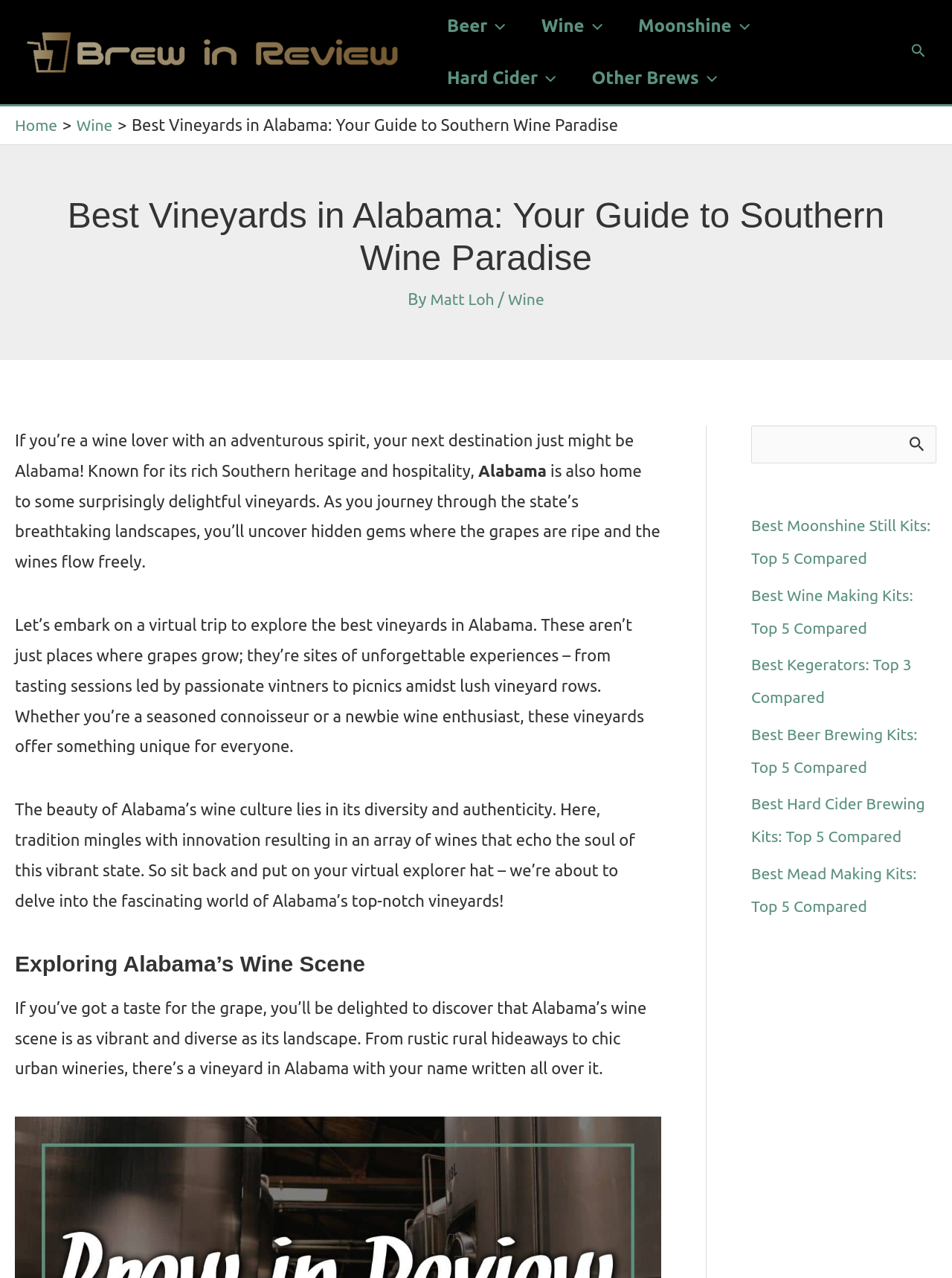Please identify the bounding box coordinates of the region to click in order to complete the task: "Click the 'Best Wine Making Kits: Top 5 Compared' link". The coordinates must be four float numbers between 0 and 1, specified as [left, top, right, bottom].

[0.789, 0.459, 0.967, 0.499]